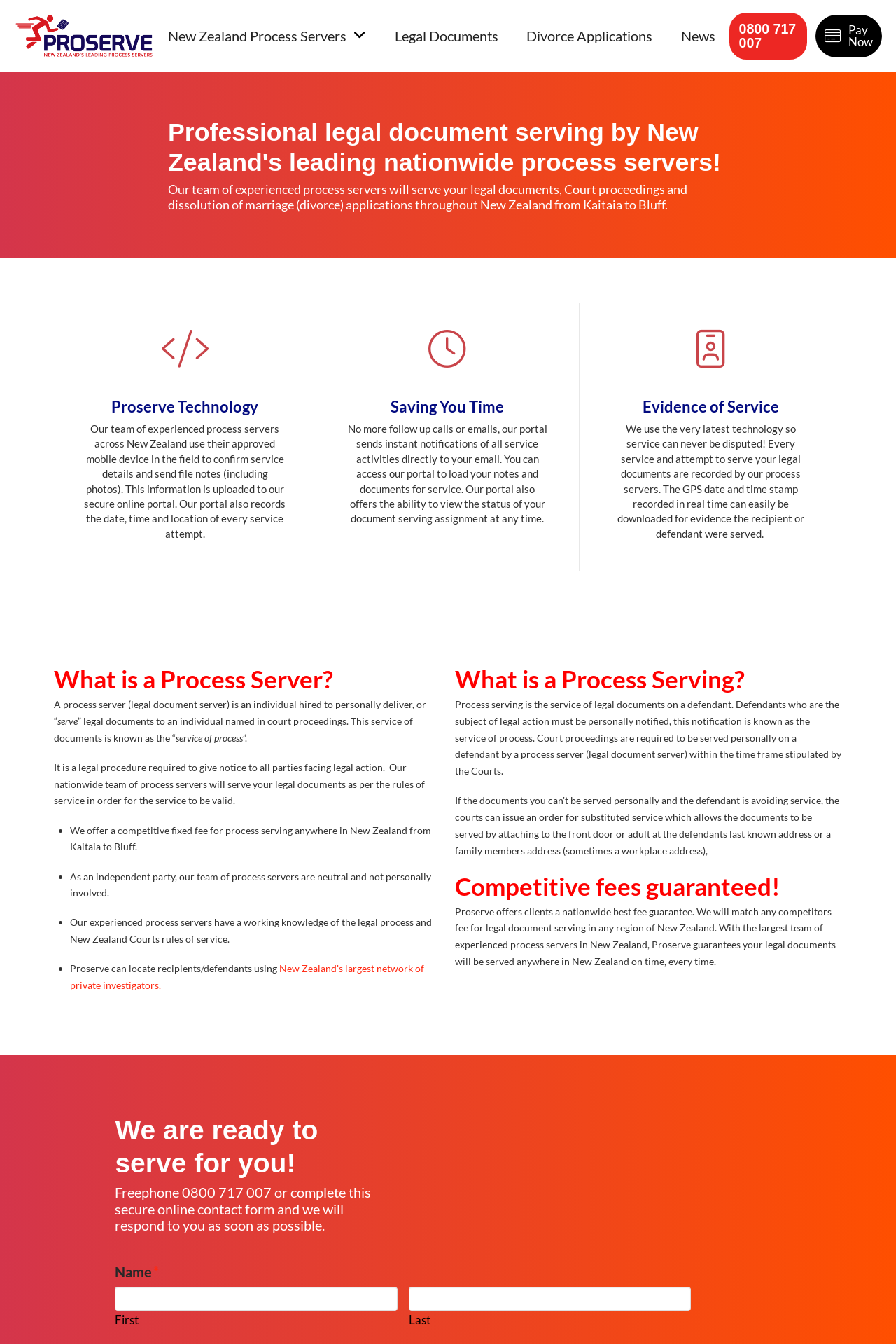Locate the bounding box coordinates of the clickable element to fulfill the following instruction: "Click the 'New Zealand Process Servers' link". Provide the coordinates as four float numbers between 0 and 1 in the format [left, top, right, bottom].

[0.172, 0.0, 0.425, 0.054]